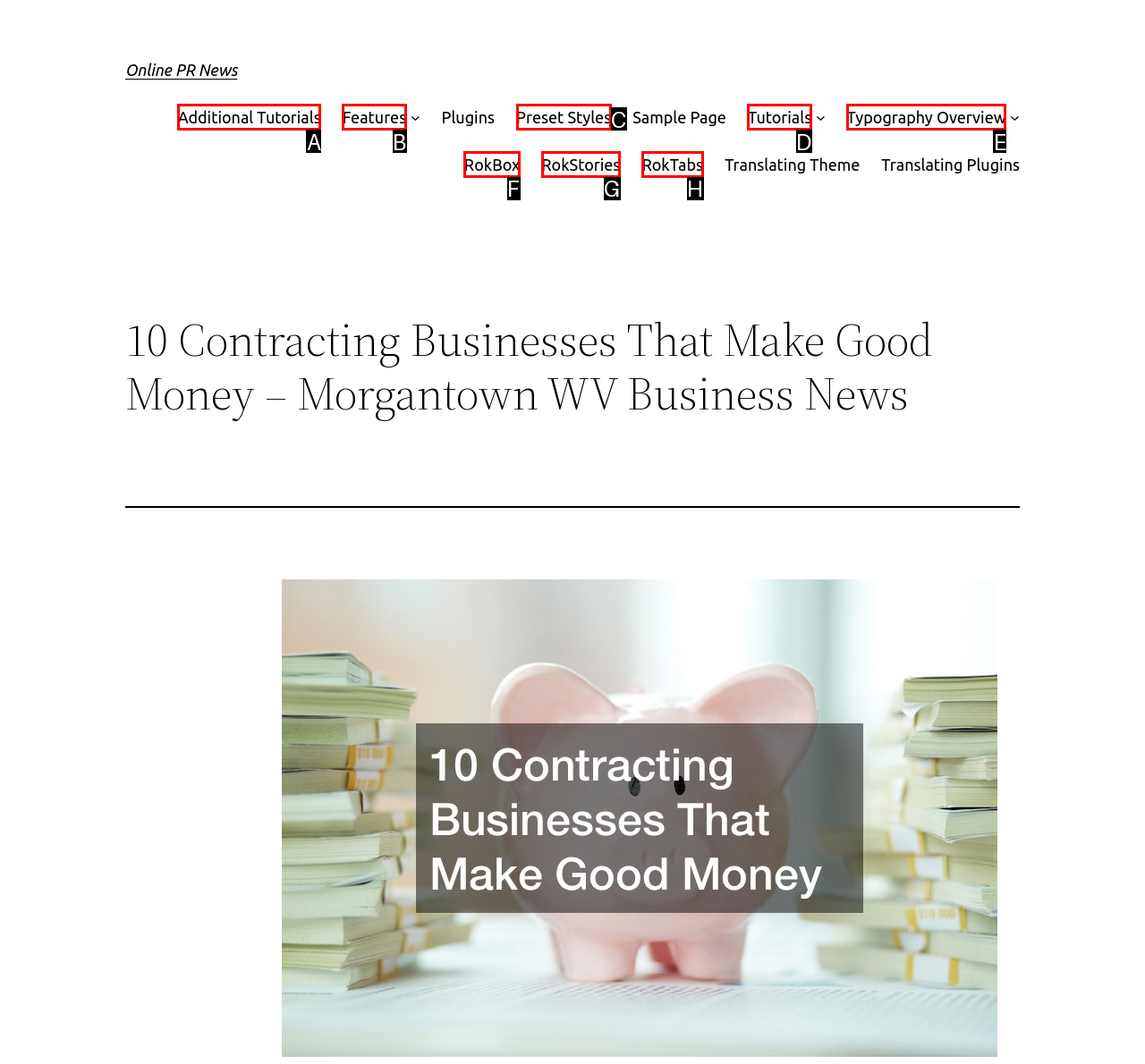Using the description: RokBox
Identify the letter of the corresponding UI element from the choices available.

F